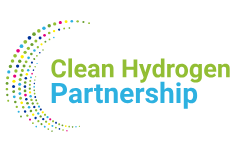Explain the image thoroughly, mentioning every notable detail.

The image features the logo of the "Clean Hydrogen Partnership," an initiative focused on promoting clean and sustainable hydrogen solutions. The design includes a vibrant array of colored dots that form a semicircular pattern, symbolizing innovation and progress. The text is presented in a modern font, with "Clean Hydrogen" in green to emphasize ecological sustainability, while "Partnership" is highlighted in a calming blue, reflecting collaboration and trust. This logo represents a commitment to advancing hydrogen technologies in the transportation sector and beyond, aiming to reduce carbon emissions and promote cleaner urban transport solutions in line with European Union goals.